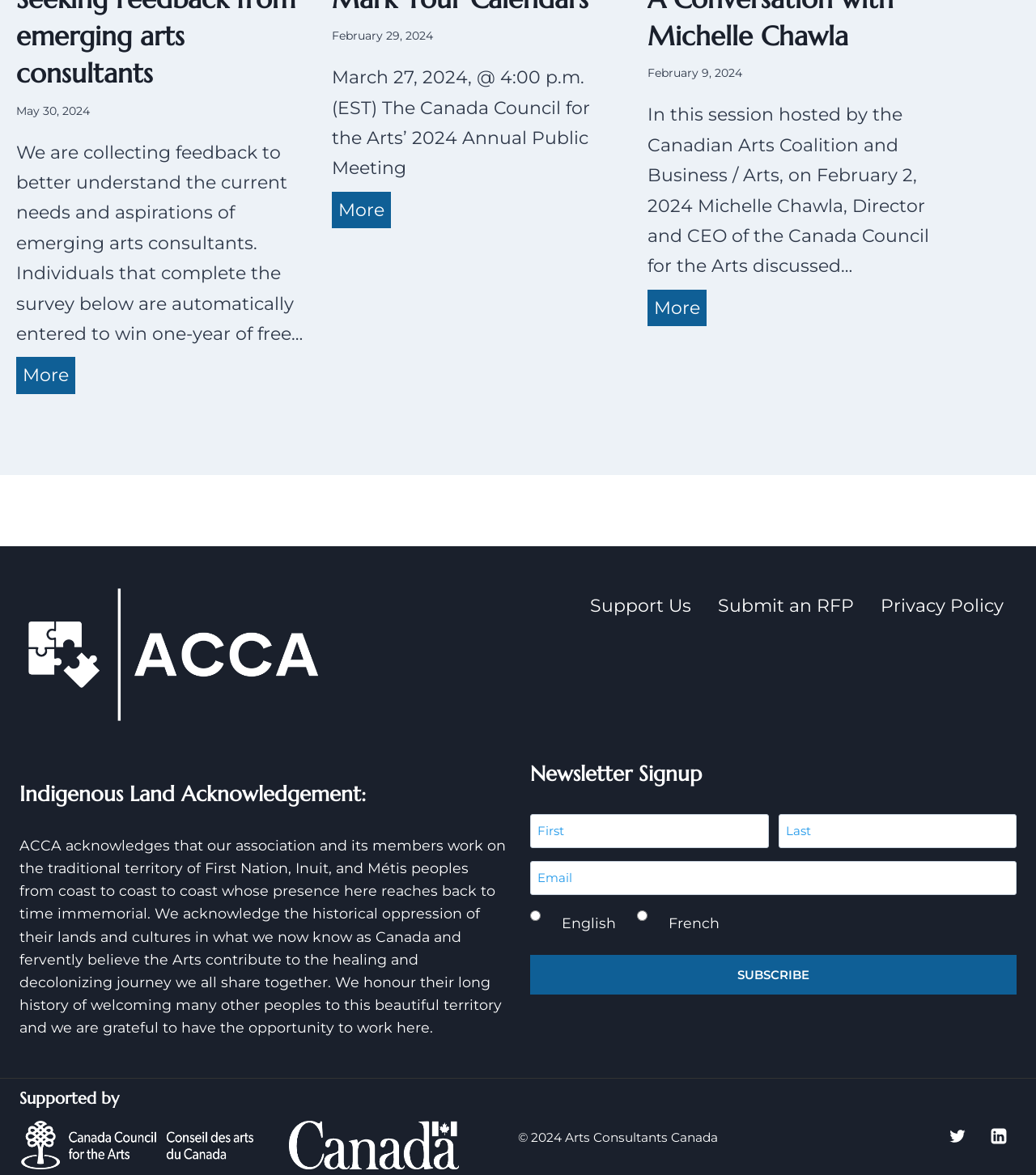Identify the bounding box coordinates for the element you need to click to achieve the following task: "Click the 'Support Us' link". The coordinates must be four float values ranging from 0 to 1, formatted as [left, top, right, bottom].

[0.556, 0.485, 0.68, 0.546]